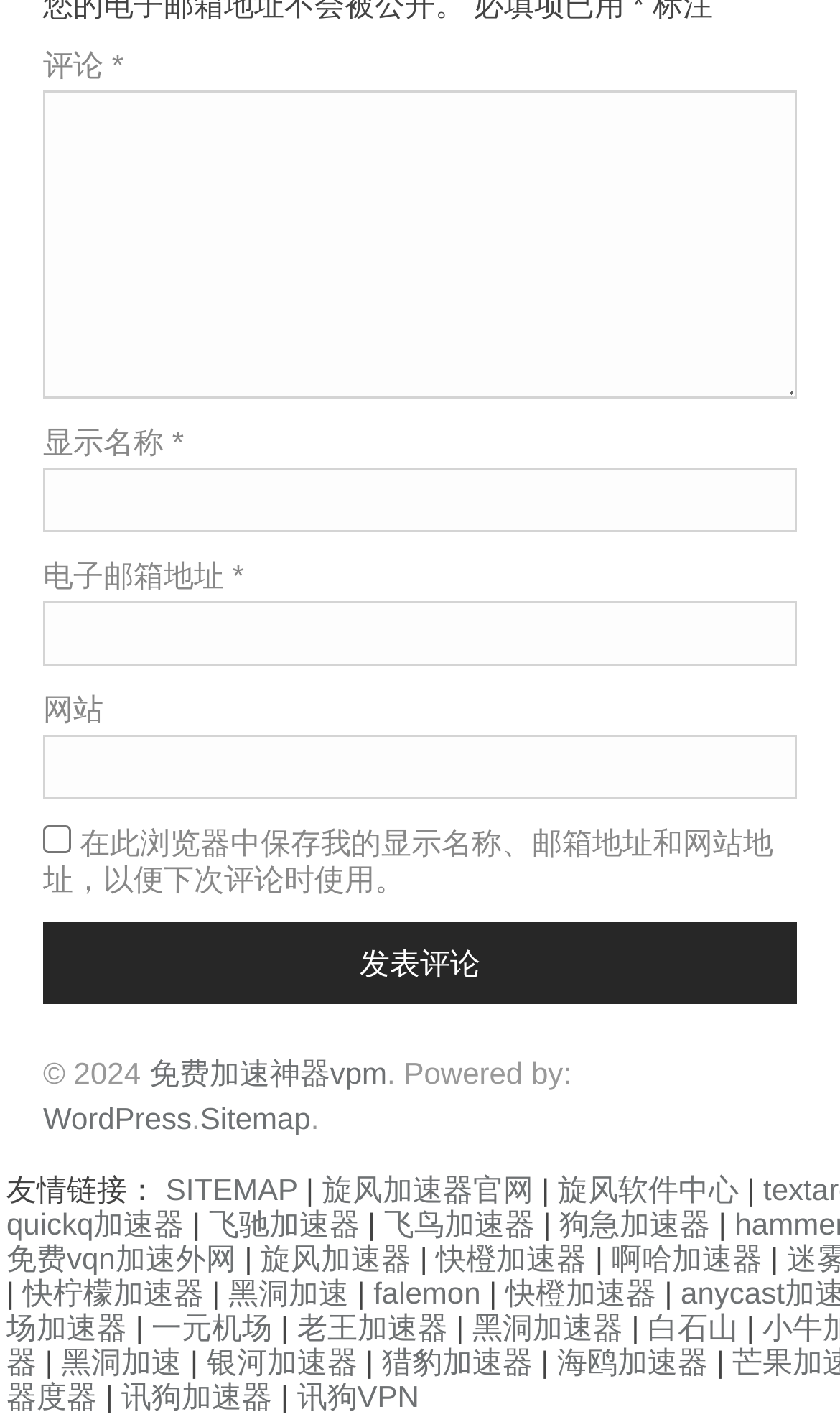Please identify the bounding box coordinates of the clickable region that I should interact with to perform the following instruction: "Check the checkbox to save display name, email address, and website address". The coordinates should be expressed as four float numbers between 0 and 1, i.e., [left, top, right, bottom].

[0.051, 0.581, 0.085, 0.601]